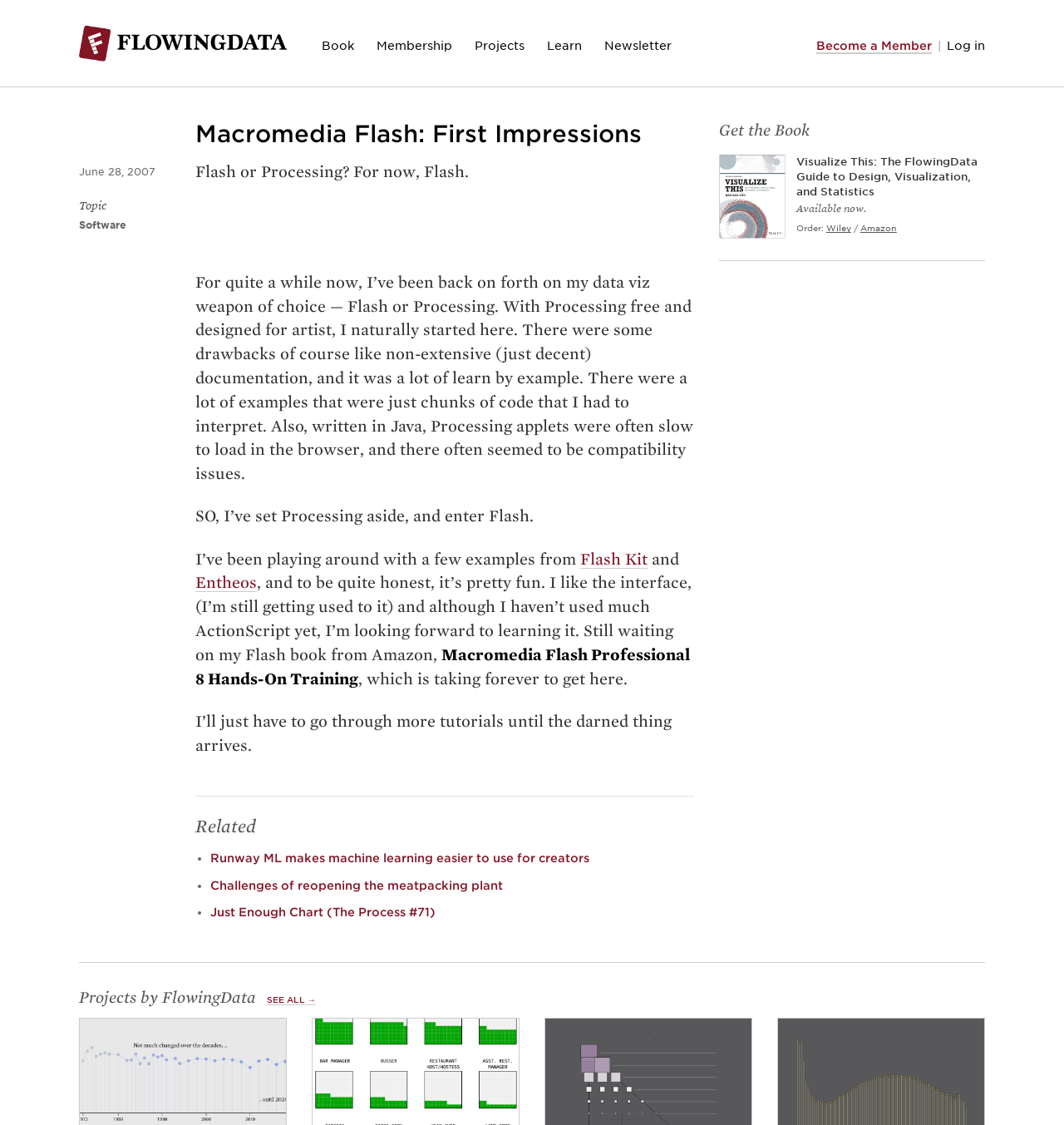Bounding box coordinates are specified in the format (top-left x, top-left y, bottom-right x, bottom-right y). All values are floating point numbers bounded between 0 and 1. Please provide the bounding box coordinate of the region this sentence describes: See All →

[0.251, 0.885, 0.297, 0.894]